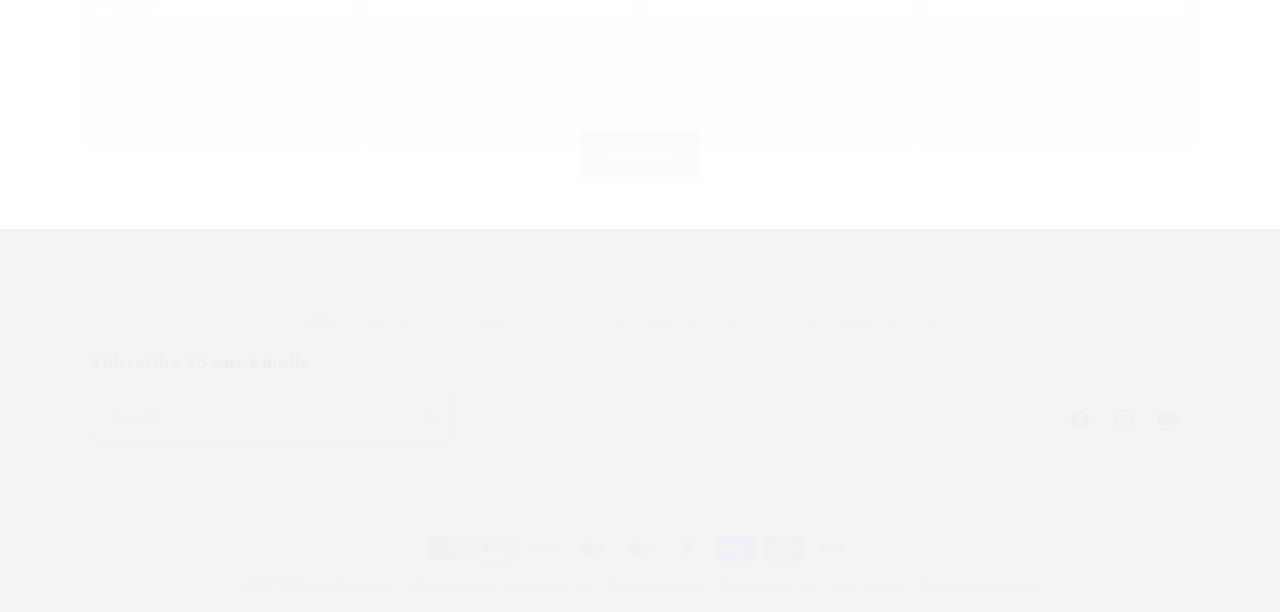Please mark the clickable region by giving the bounding box coordinates needed to complete this instruction: "Visit Mastic Masticlife website".

[0.229, 0.946, 0.304, 0.969]